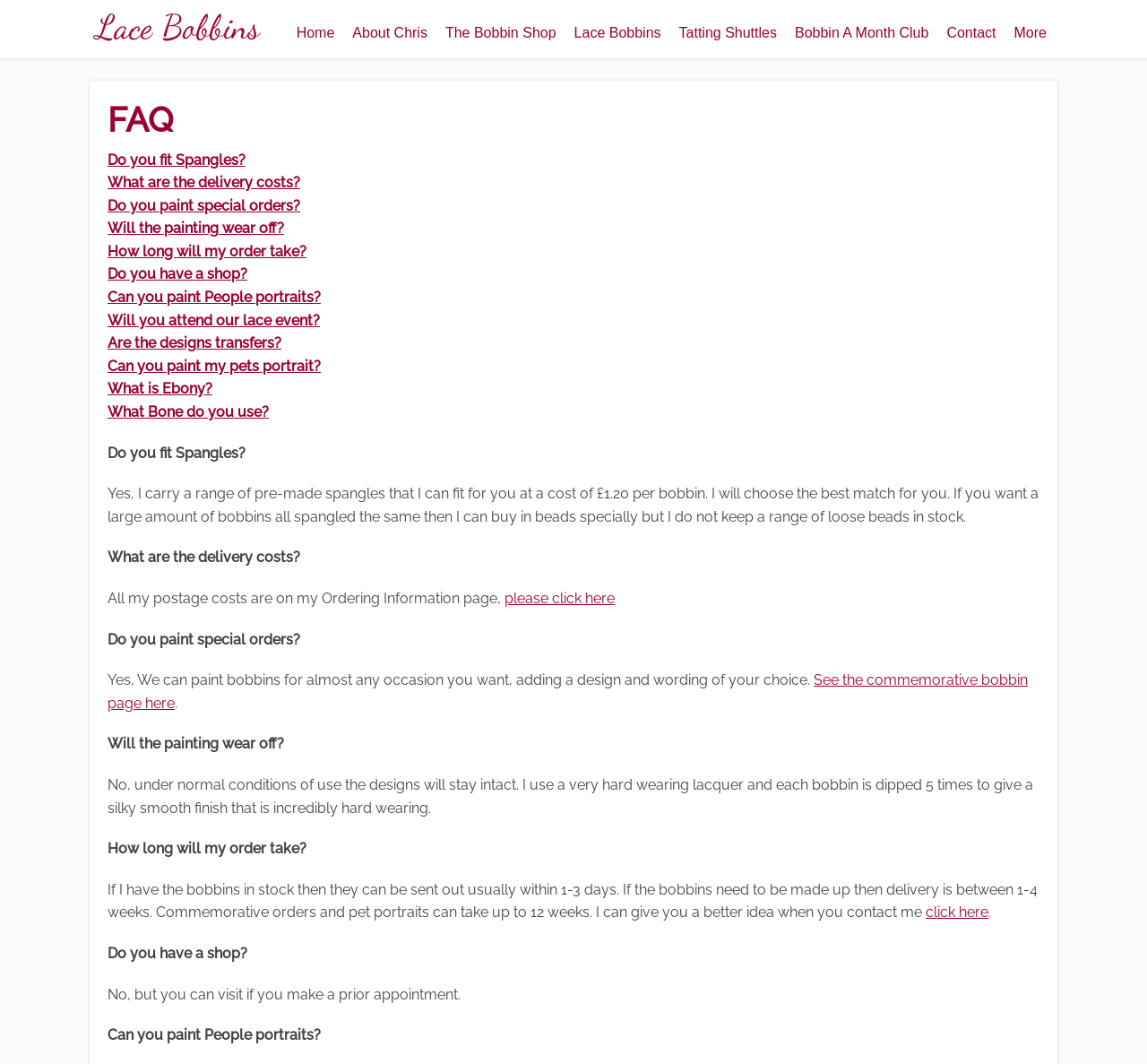Locate the bounding box coordinates of the clickable region necessary to complete the following instruction: "Click on the 'Do you fit Spangles?' FAQ link". Provide the coordinates in the format of four float numbers between 0 and 1, i.e., [left, top, right, bottom].

[0.094, 0.142, 0.214, 0.158]